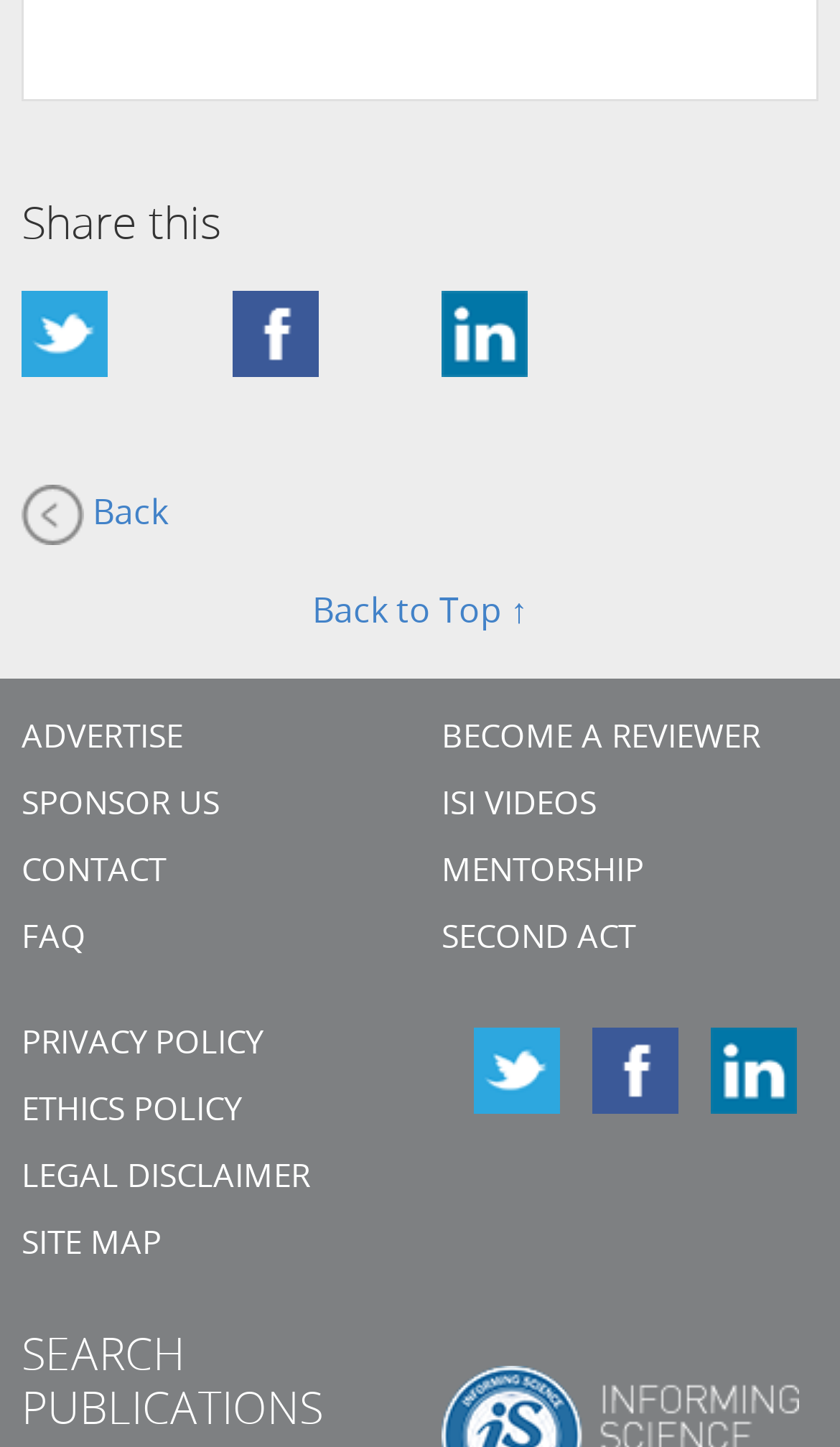Determine the bounding box coordinates for the area you should click to complete the following instruction: "Click on the 'Back' link".

[0.026, 0.335, 0.974, 0.376]